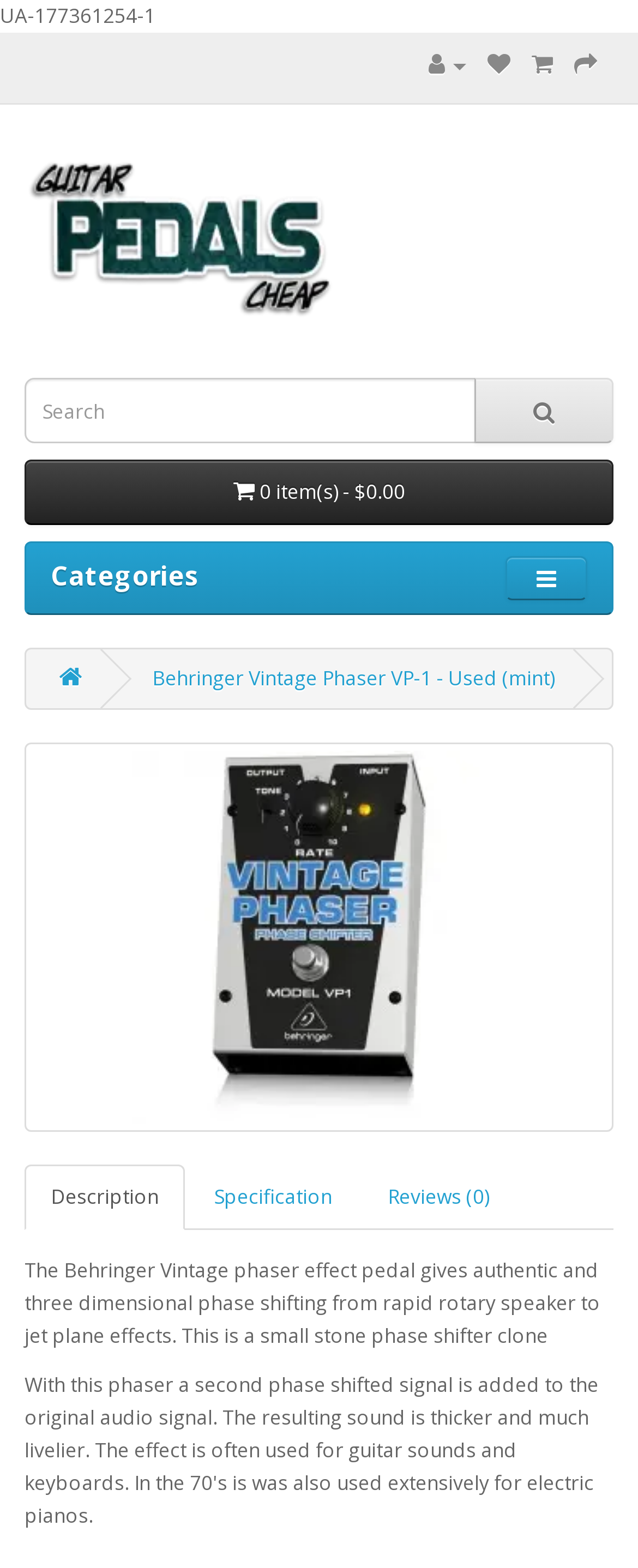Give a detailed explanation of the elements present on the webpage.

This webpage is about the Behringer Vintage Phase Shifter Effect Pedal VP-1. At the top, there is a small text "UA-177361254-1" followed by four social media links represented by icons. Below these icons, there is a link to "Cheap Guitar Pedals" accompanied by an image. 

To the right of the "Cheap Guitar Pedals" link, there is a search bar with a search button. Below the search bar, there is a button displaying the number of items in the cart and the total cost. 

On the left side, there is a category section labeled "Categories". Next to it, there is a button with a gear icon. Below these elements, there is a link to "Behringer Vintage Phaser VP-1 - Used (mint)" with an image of the product. This link is repeated below, taking up more space on the page. 

Underneath the product links, there are three tabs labeled "Description", "Specification", and "Reviews (0)". Finally, there is a detailed description of the product, explaining its features and effects, such as phase shifting from rotary speaker to jet plane effects.